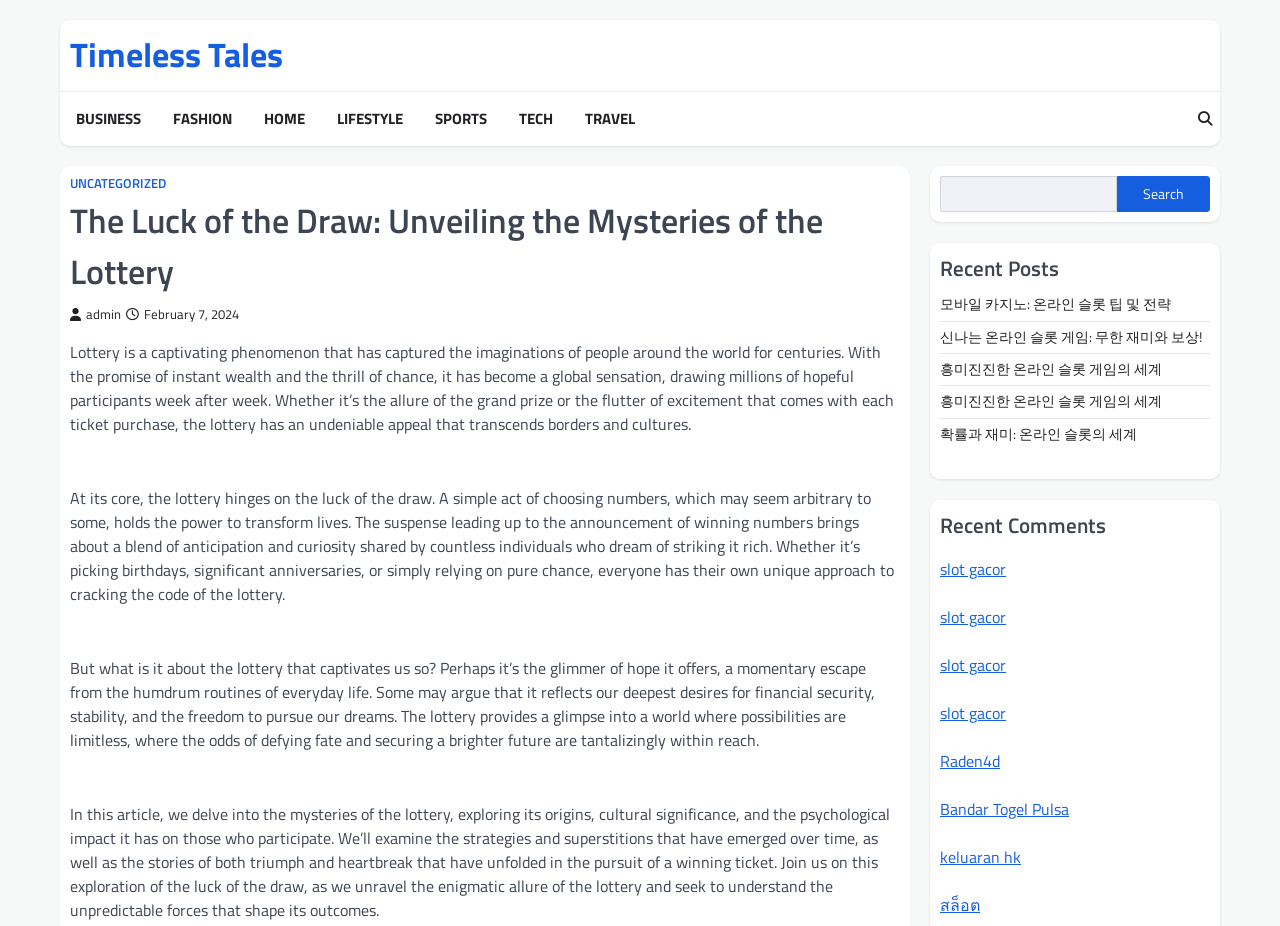Refer to the element description 흥미진진한 온라인 슬롯 게임의 세계 and identify the corresponding bounding box in the screenshot. Format the coordinates as (top-left x, top-left y, bottom-right x, bottom-right y) with values in the range of 0 to 1.

[0.734, 0.421, 0.908, 0.445]